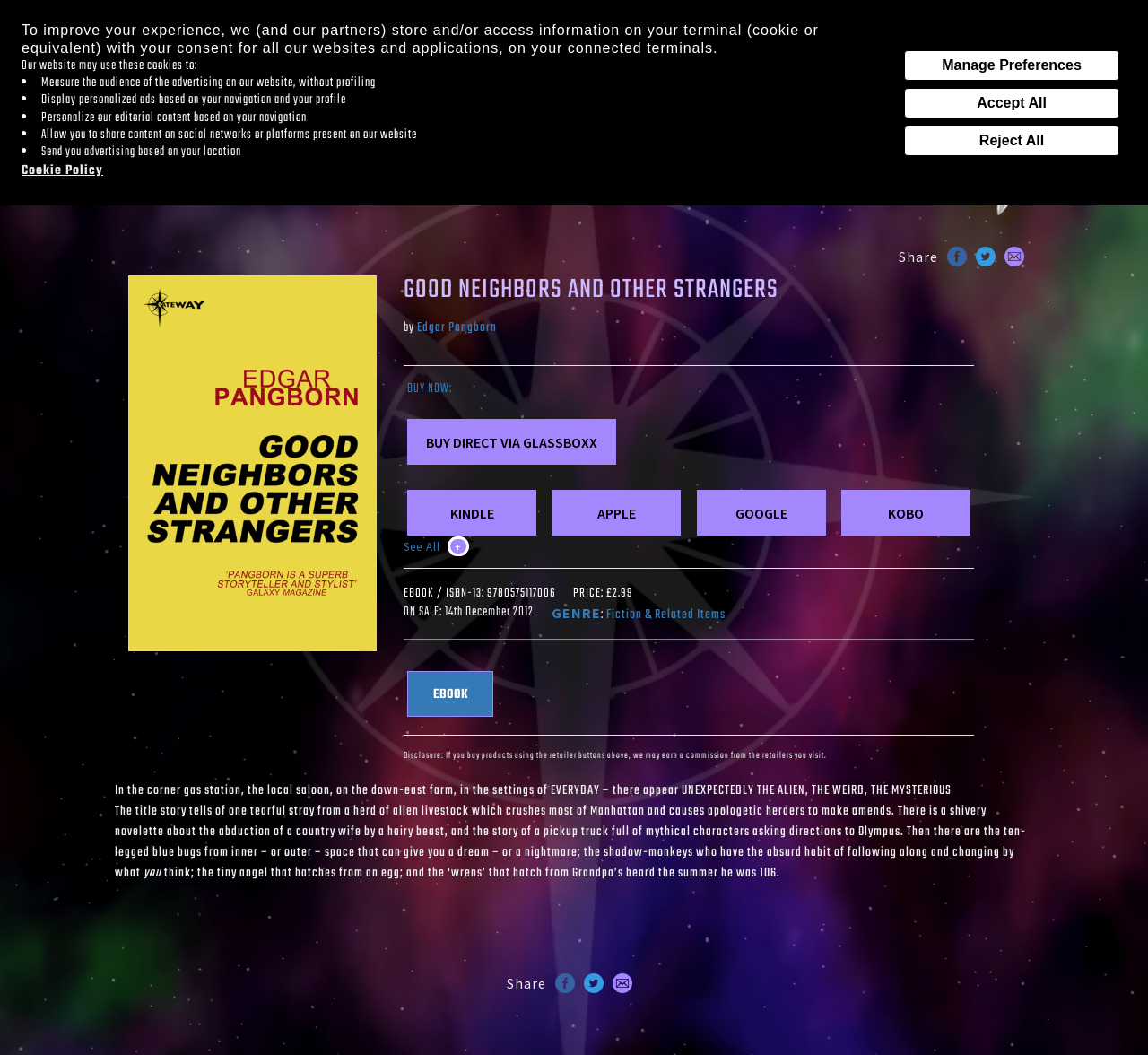Please identify the bounding box coordinates of the element I should click to complete this instruction: 'Read more about the book'. The coordinates should be given as four float numbers between 0 and 1, like this: [left, top, right, bottom].

[0.1, 0.74, 0.829, 0.759]